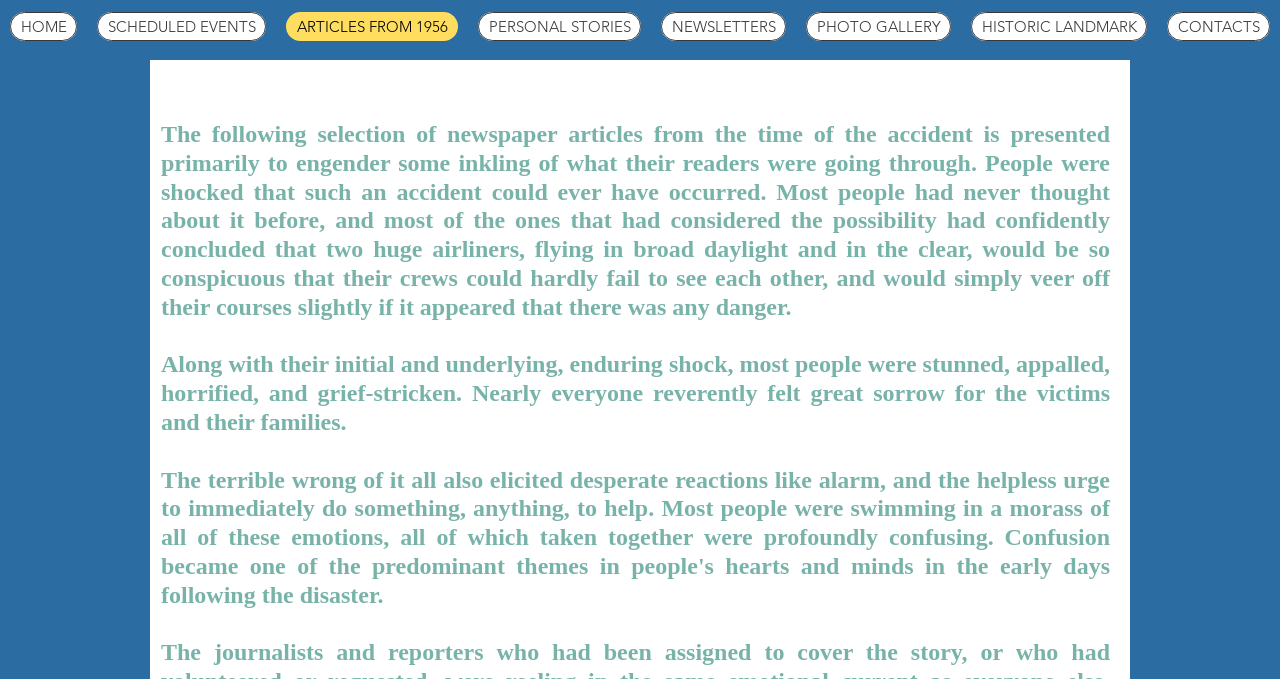Please identify the coordinates of the bounding box for the clickable region that will accomplish this instruction: "read articles from 1956".

[0.223, 0.018, 0.358, 0.06]